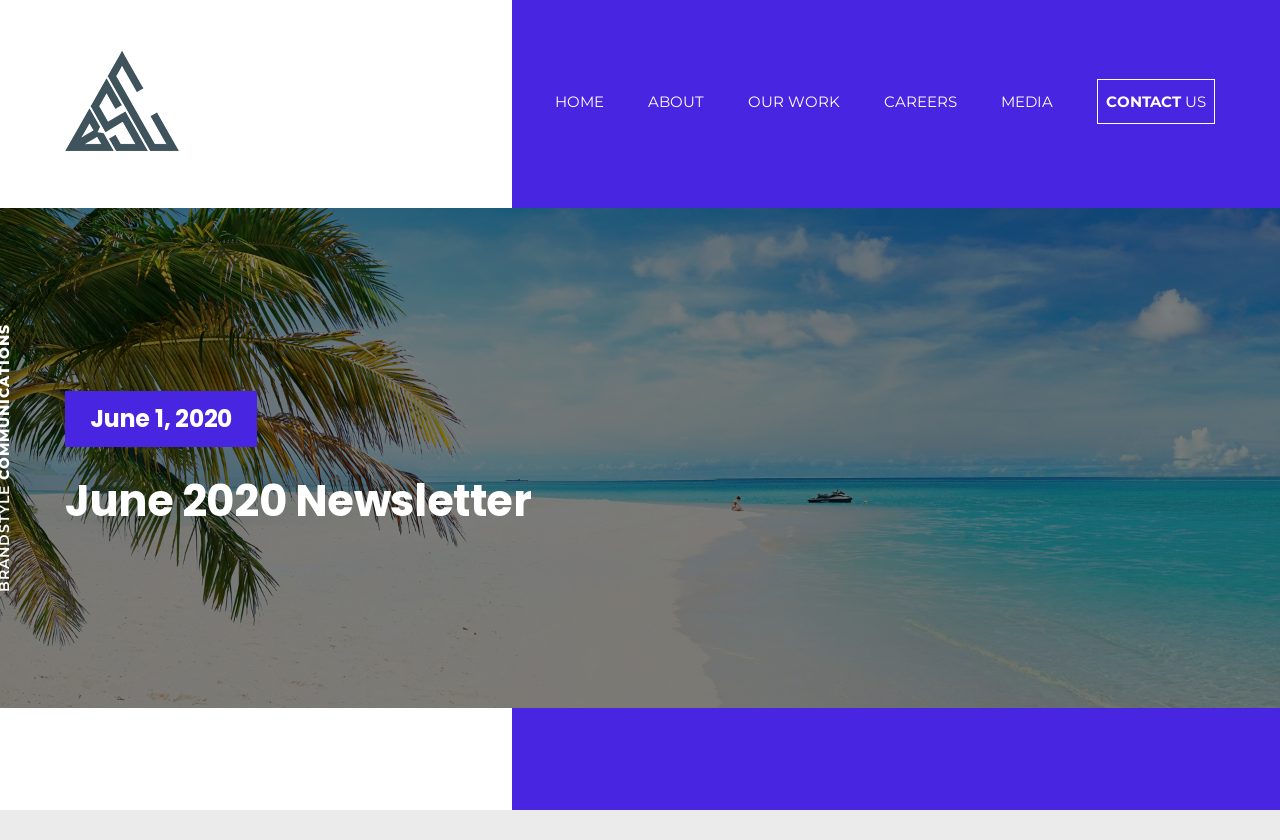What is the theme of the webpage?
From the image, provide a succinct answer in one word or a short phrase.

Newsletter